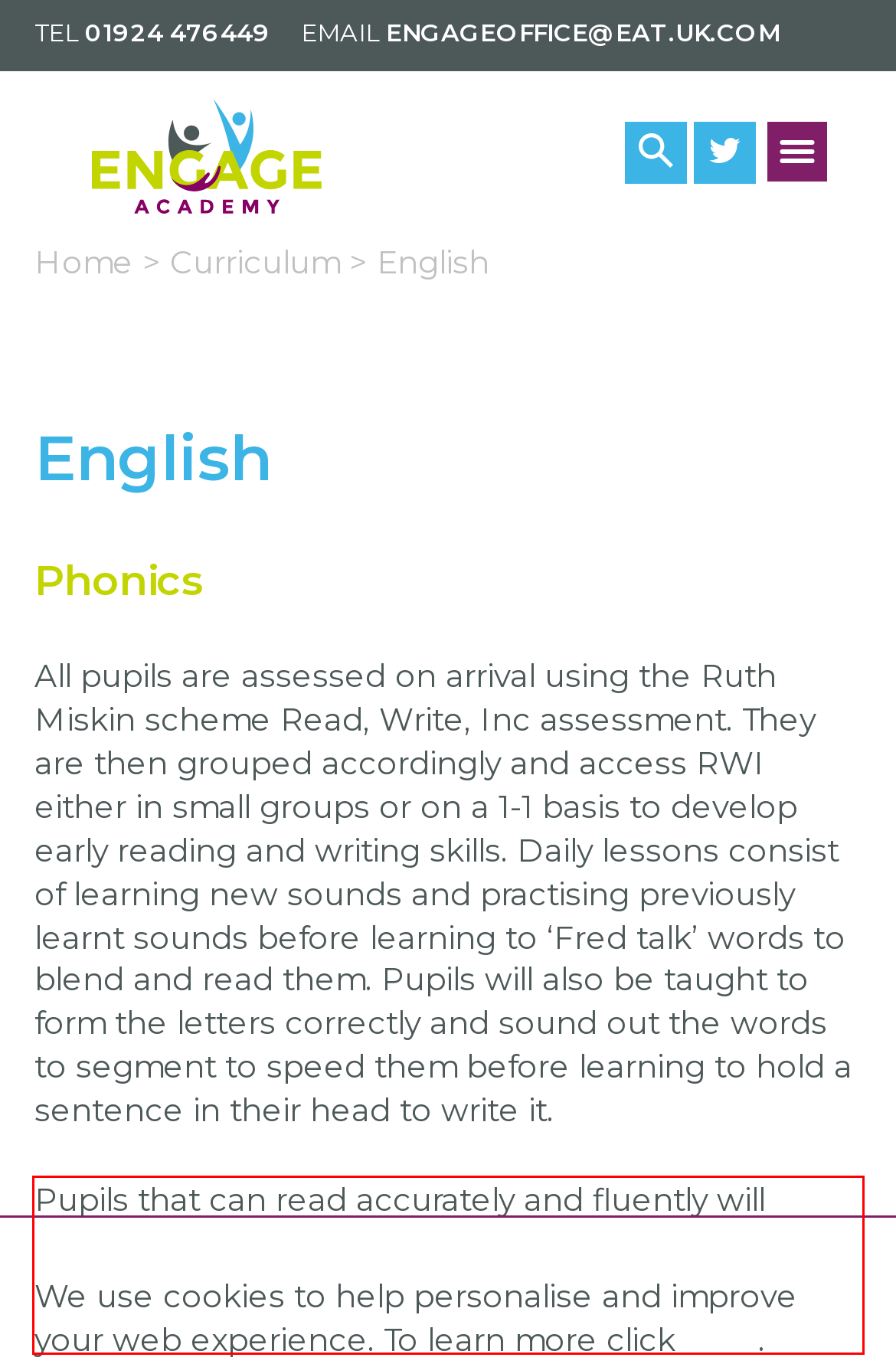Please look at the screenshot provided and find the red bounding box. Extract the text content contained within this bounding box.

Pupils that can read accurately and fluently will access a daily hold a sentence lesson which teaches spelling rules systematically whilst embedding the skills of structuring a sentence.